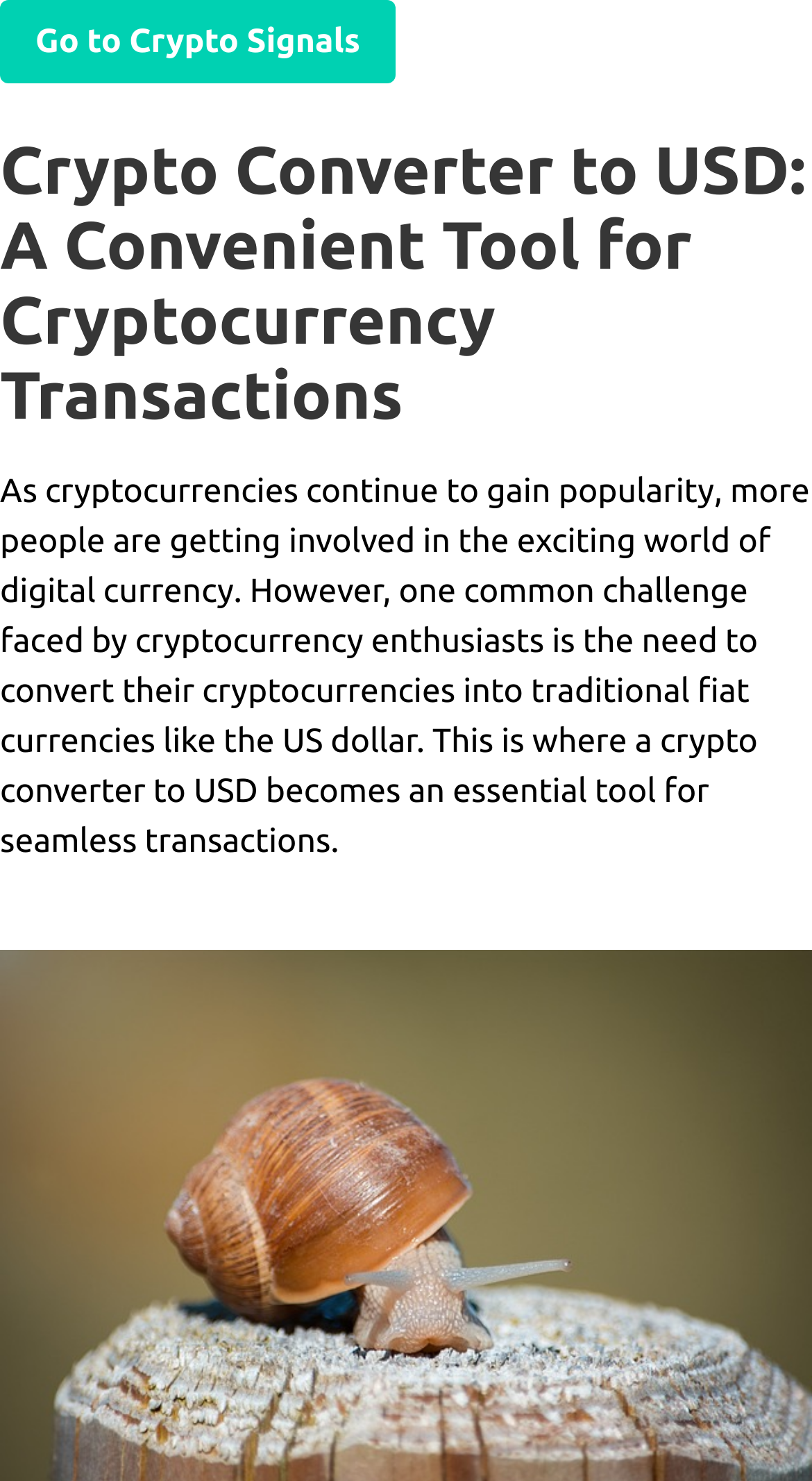Could you identify the text that serves as the heading for this webpage?

Crypto Converter to USD: A Convenient Tool for Cryptocurrency Transactions